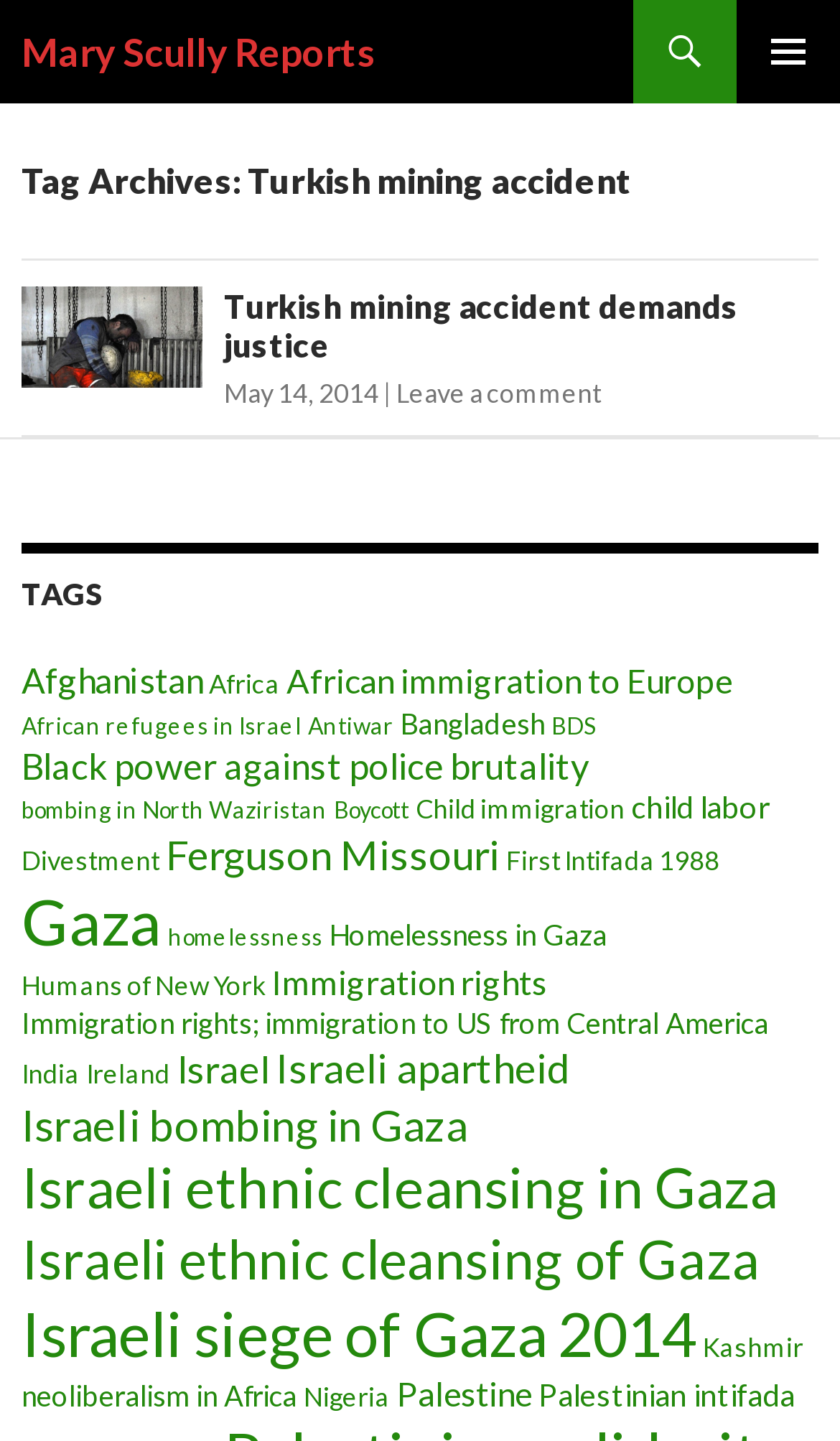Please specify the bounding box coordinates of the clickable section necessary to execute the following command: "Click on the 'Mary Scully Reports' link".

[0.026, 0.0, 0.449, 0.072]